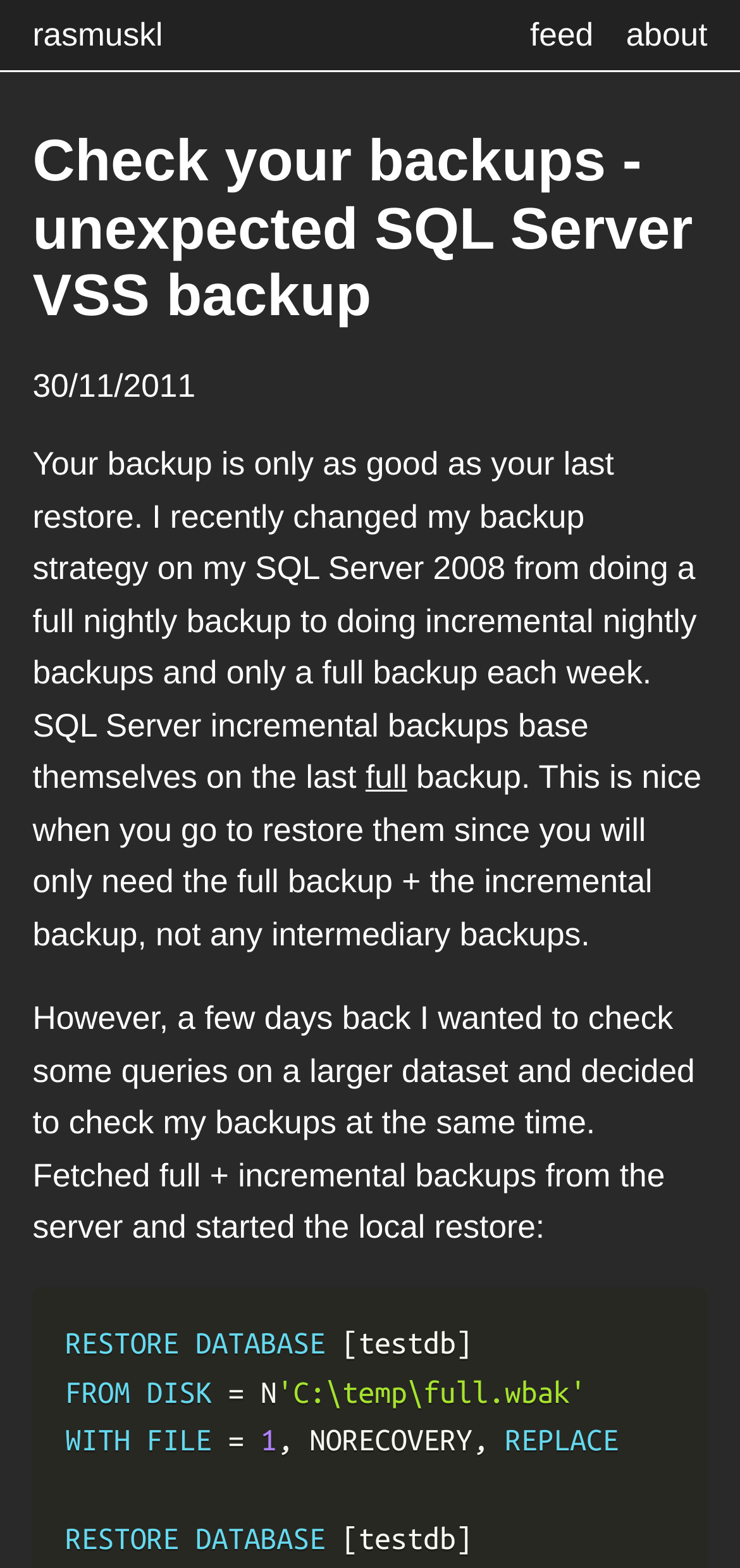Describe all the key features of the webpage in detail.

This webpage appears to be a blog post discussing a technical issue related to SQL Server backups. At the top of the page, there are three links: "rasmuskl" on the left, "feed" in the middle, and "about" on the right. Below these links, there is a heading that reads "Check your backups - unexpected SQL Server VSS backup".

The main content of the page is a blog post that spans most of the page. The post is divided into several paragraphs, with the first paragraph starting with the text "Your backup is only as good as your last restore." The paragraphs are arranged vertically, with each subsequent paragraph positioned below the previous one.

Within the paragraphs, there are several code snippets, including SQL commands such as "RESTORE DATABASE" and "WITH FILE". These code snippets are formatted in a monospaced font and are positioned within the paragraphs.

The post also includes several dates, including "30/11/2011", which is positioned near the top of the page. The text is written in a formal tone, suggesting that the blog post is intended for an audience with technical expertise in SQL Server administration.